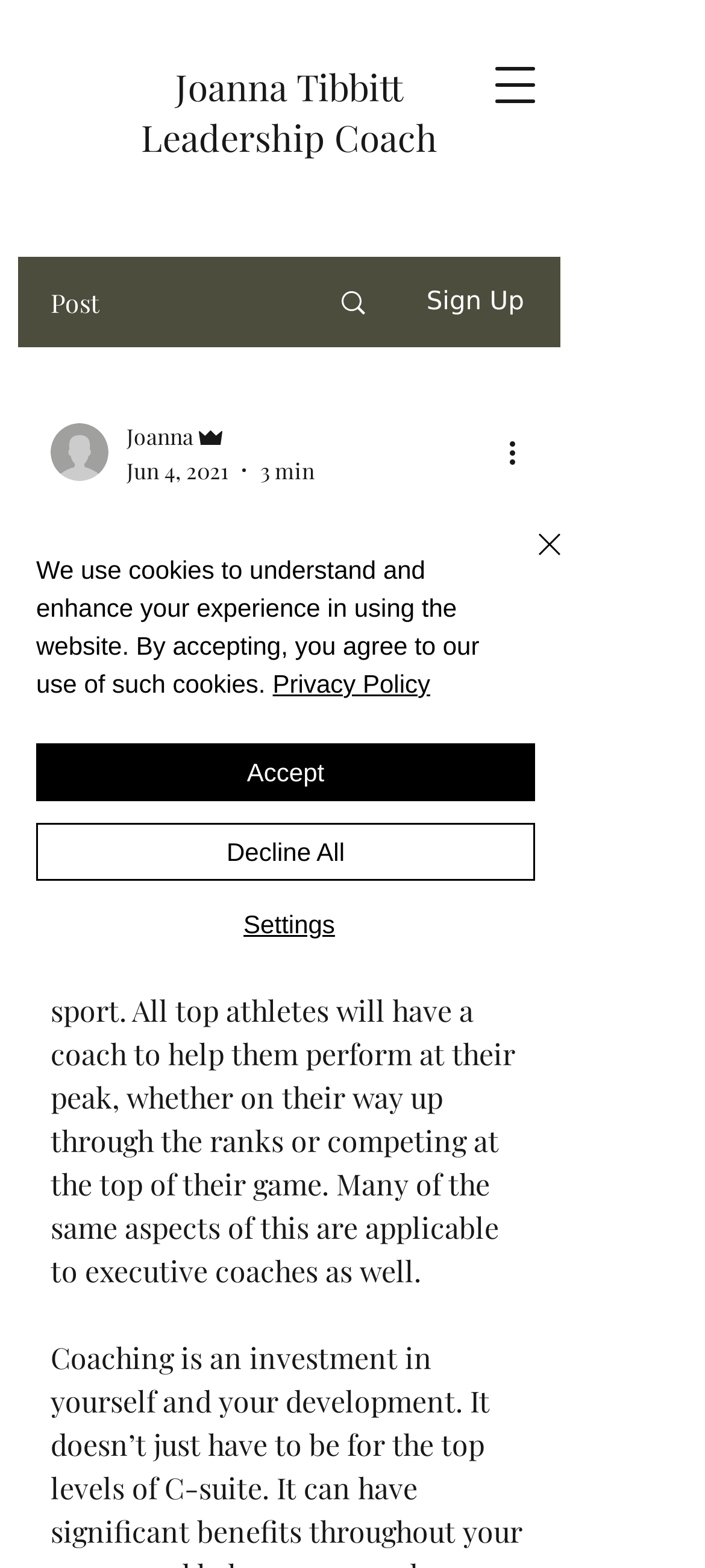Review the image closely and give a comprehensive answer to the question: How long does it take to read the latest article?

The time it takes to read the latest article can be found in the generic text '3 min' which is located below the writer's picture.